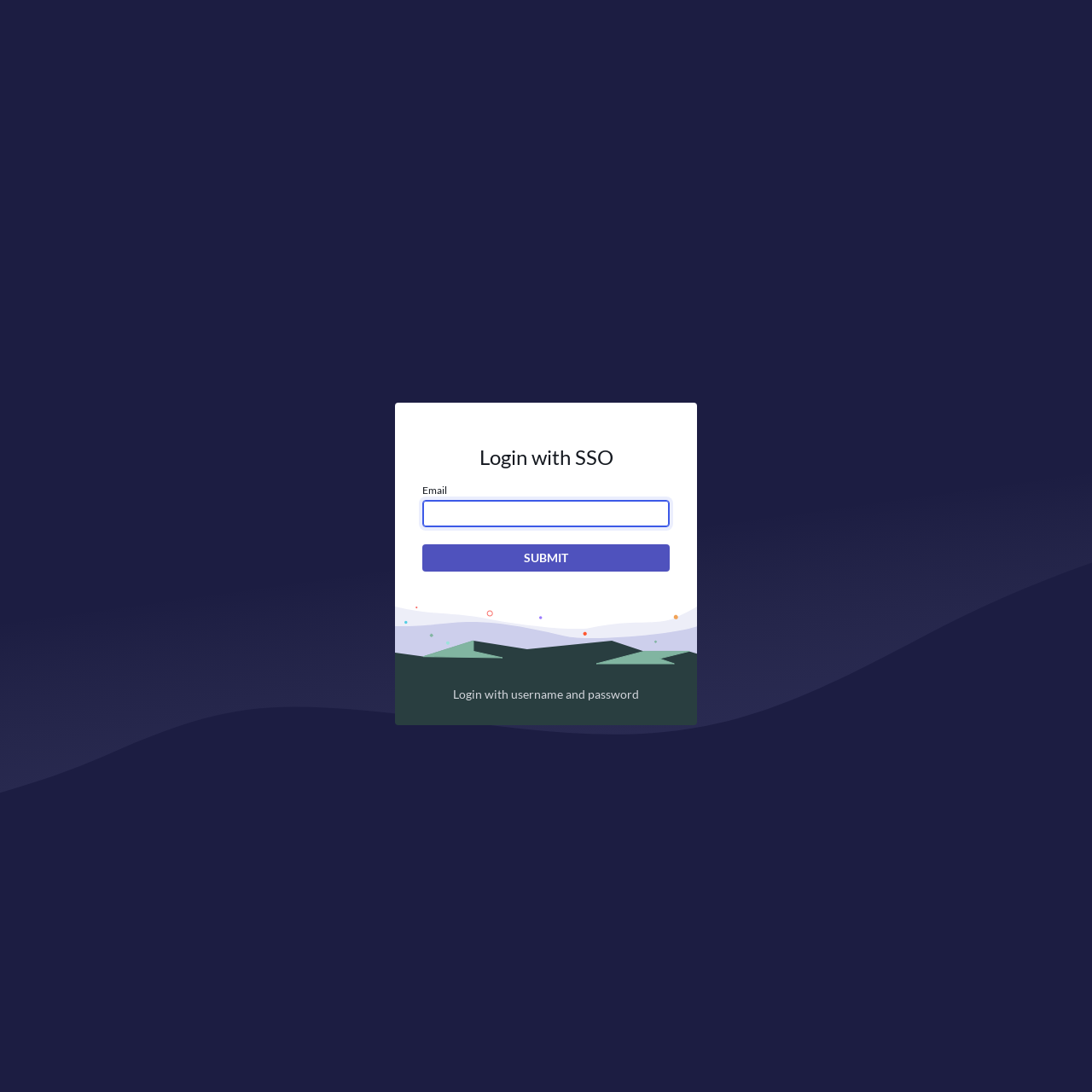Answer the question with a single word or phrase: 
What is the required input for the 'Email' field?

None